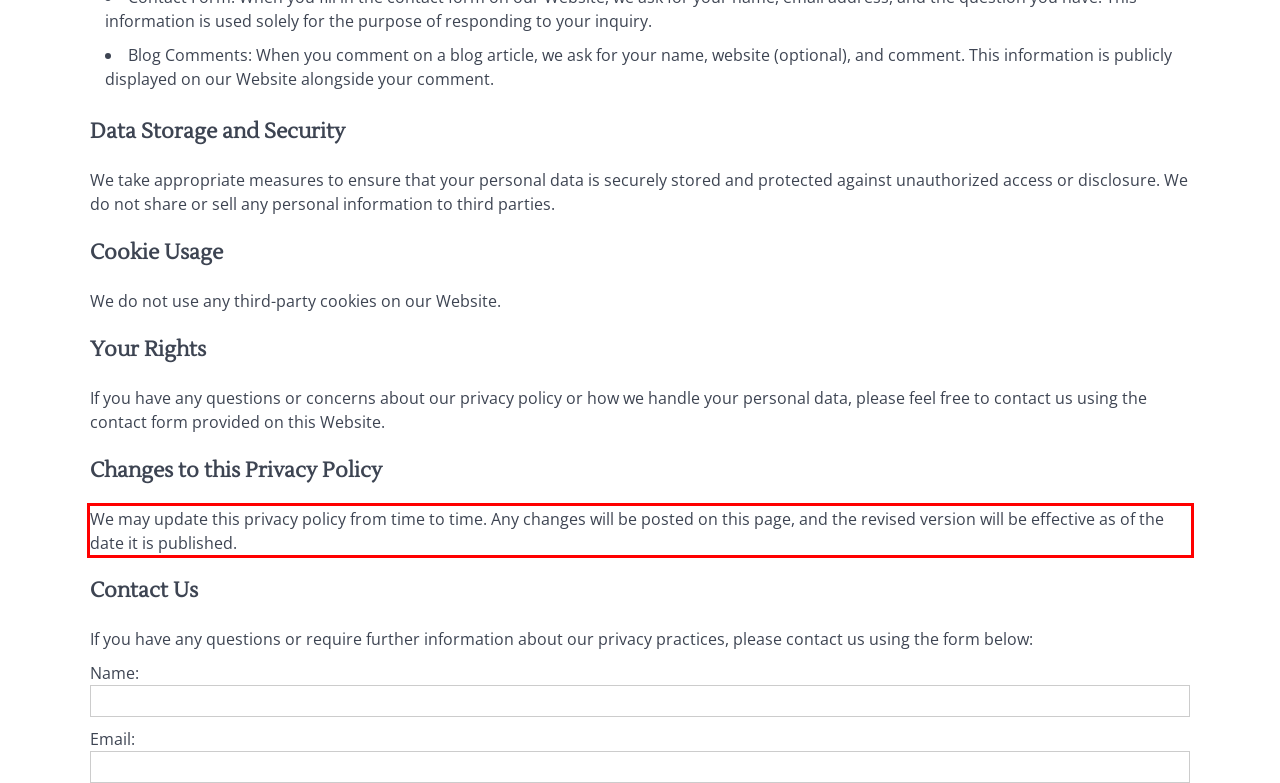Examine the webpage screenshot, find the red bounding box, and extract the text content within this marked area.

We may update this privacy policy from time to time. Any changes will be posted on this page, and the revised version will be effective as of the date it is published.